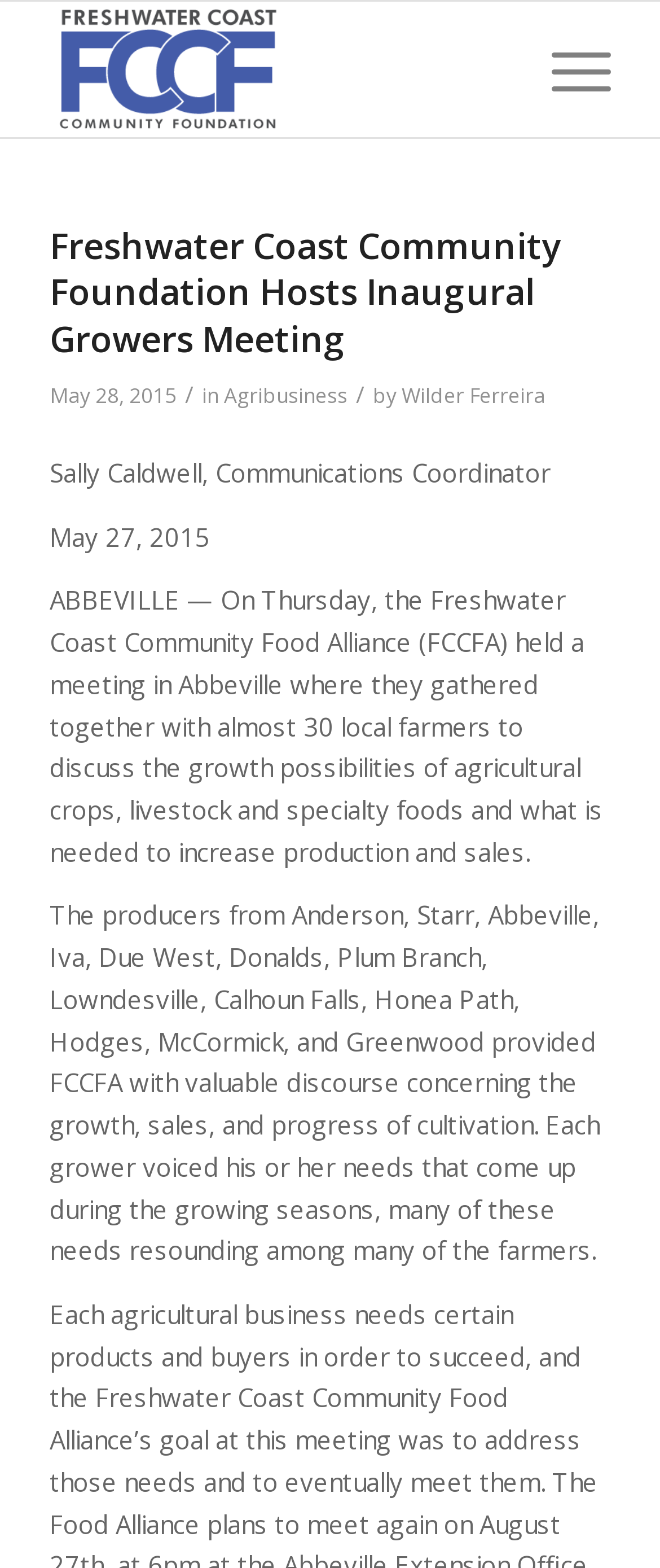Locate the UI element described as follows: "Ko-Fi". Return the bounding box coordinates as four float numbers between 0 and 1 in the order [left, top, right, bottom].

None